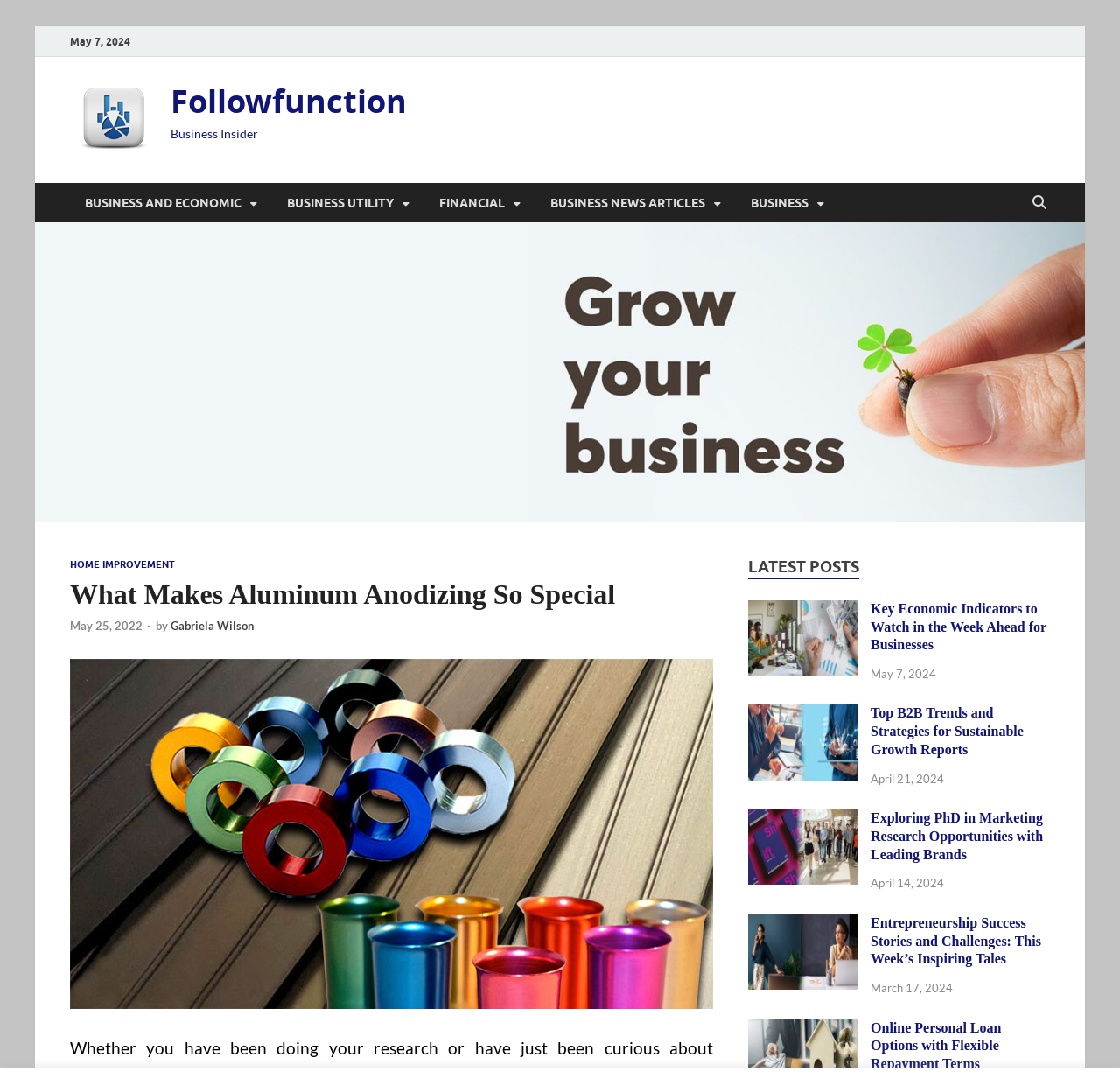How many categories are listed under 'BUSINESS'?
Analyze the image and provide a thorough answer to the question.

I looked at the links under the 'BUSINESS' category and counted the number of links. There are 5 links: 'BUSINESS AND ECONOMIC', 'BUSINESS UTILITY', 'FINANCIAL', 'BUSINESS NEWS ARTICLES', and 'BUSINESS'.